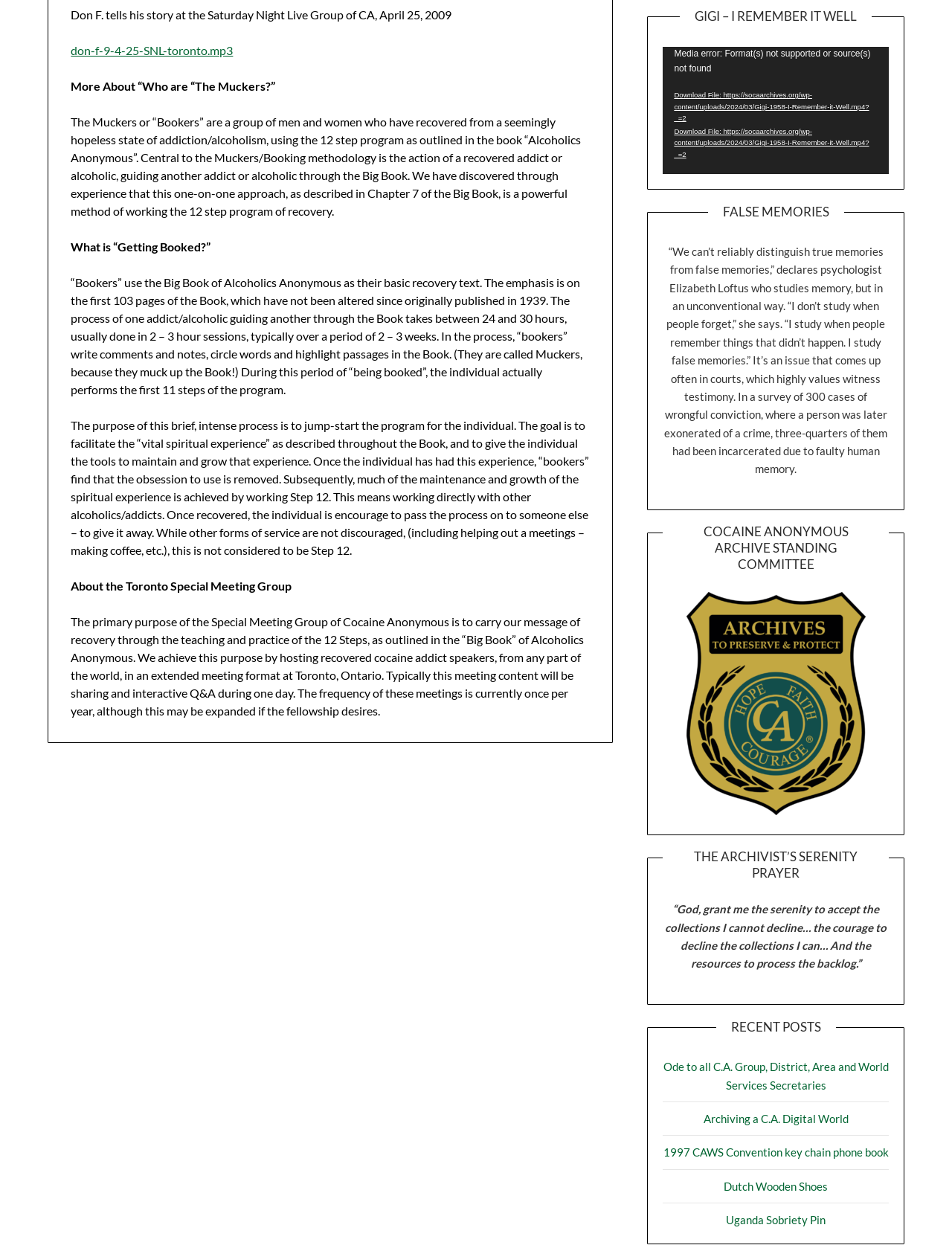Identify the bounding box for the UI element described as: "PARTNER". Ensure the coordinates are four float numbers between 0 and 1, formatted as [left, top, right, bottom].

None